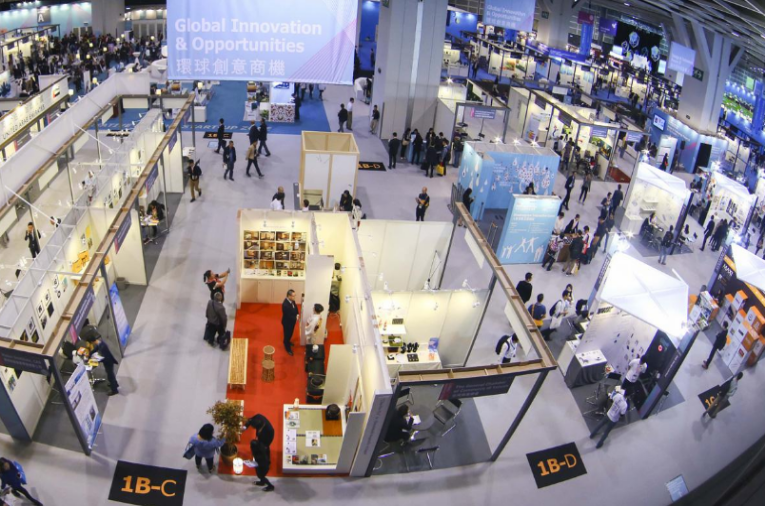Detail everything you observe in the image.

The image captures a bustling exhibition hall during the Hong Kong Autumn Electronics Show, showcasing a variety of booths and displays. Numerous attendees are engaged in different activities, including discussions and demonstrations. Above the exhibition area, a prominent banner reads "Global Innovation & Opportunities," emphasizing the event's focus on cutting-edge technology and collaboration. The layout features clearly marked booth sections, with some decorated more elaborately than others, indicating the diversity of exhibitors. The atmosphere is lively, reflecting the high interest and participation at the event, which hosts representatives from nearly 30 countries and regions, highlighting its significance in the global electronics industry.